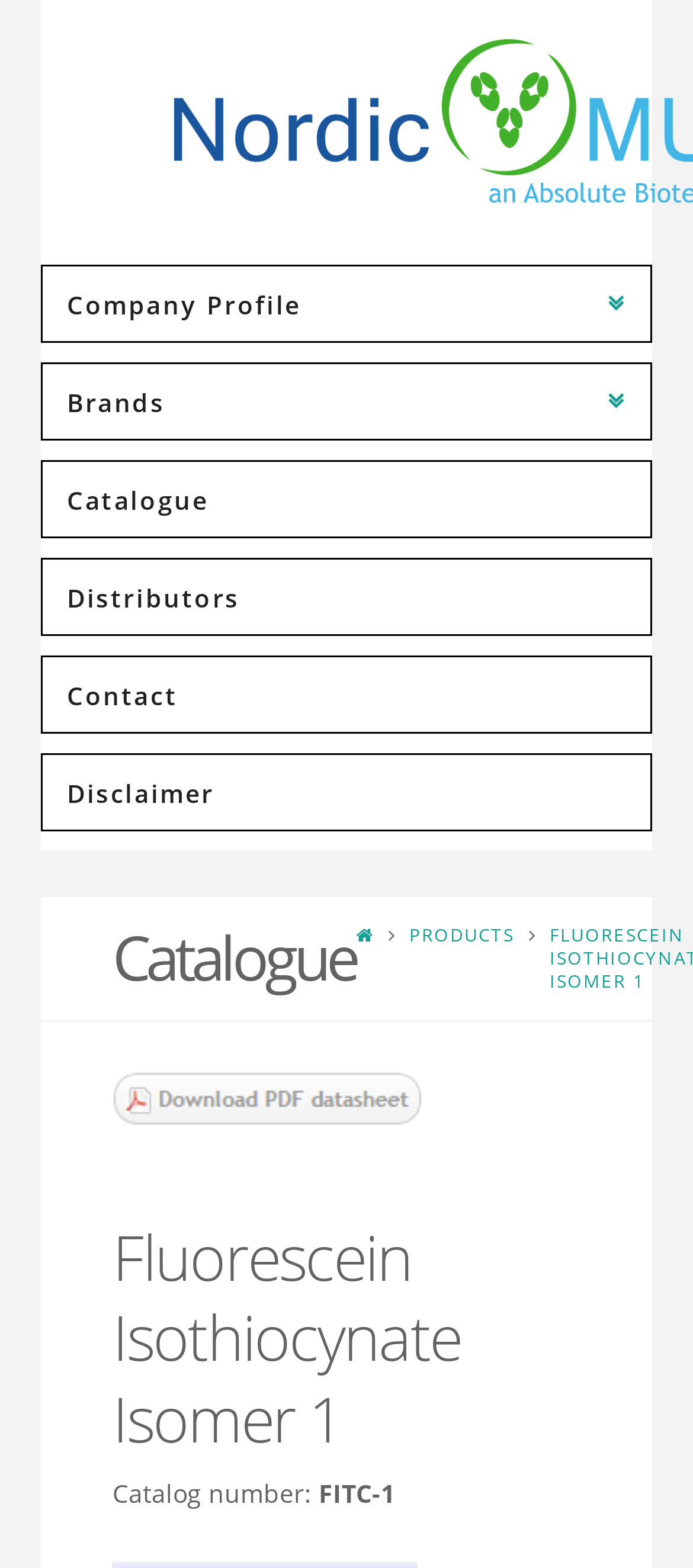Identify the bounding box coordinates of the area you need to click to perform the following instruction: "View products".

[0.59, 0.588, 0.742, 0.604]